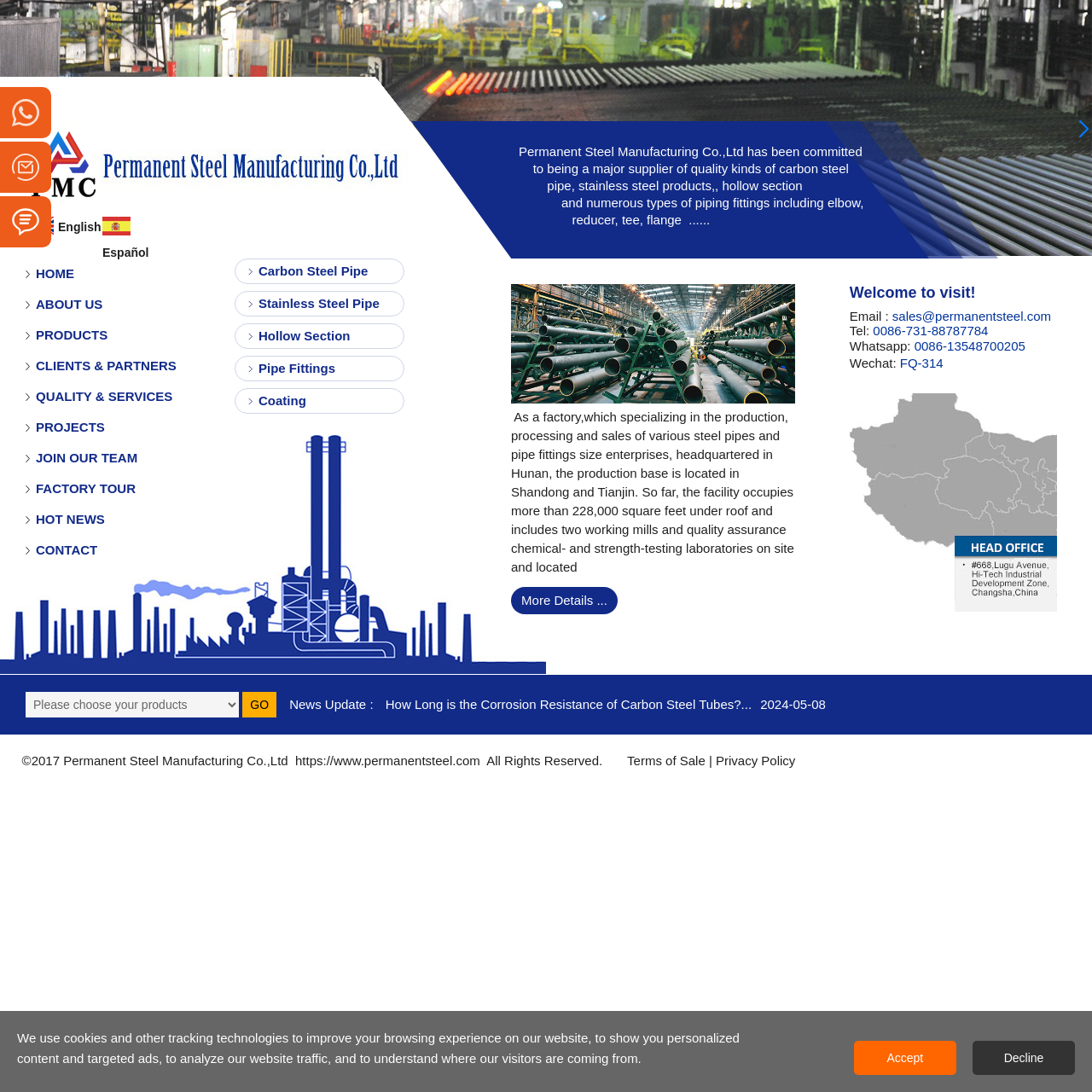Locate the bounding box of the UI element described in the following text: "ABOUT US".

[0.033, 0.272, 0.094, 0.285]